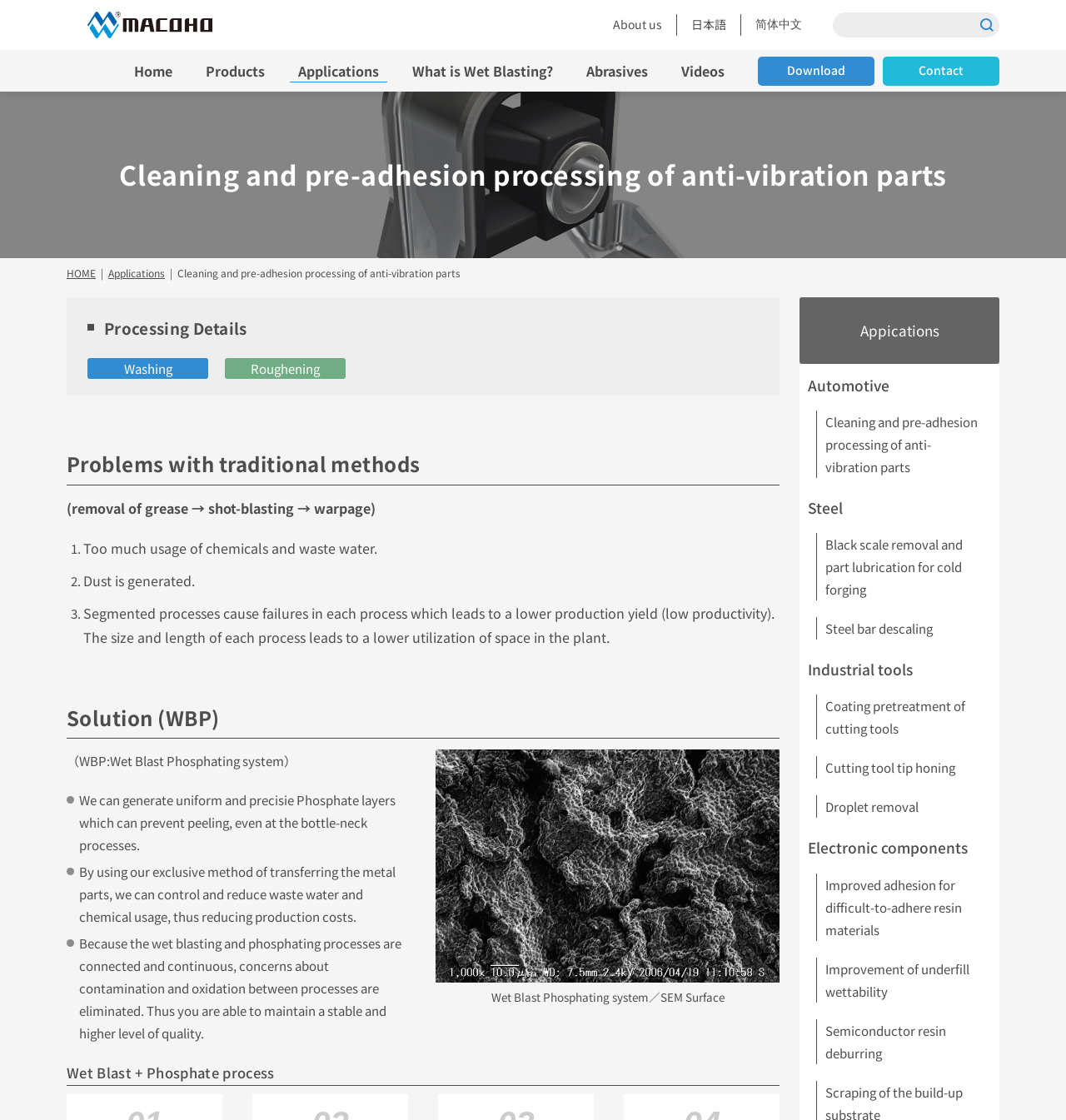Please indicate the bounding box coordinates of the element's region to be clicked to achieve the instruction: "Click the 'About us' link". Provide the coordinates as four float numbers between 0 and 1, i.e., [left, top, right, bottom].

[0.562, 0.013, 0.635, 0.032]